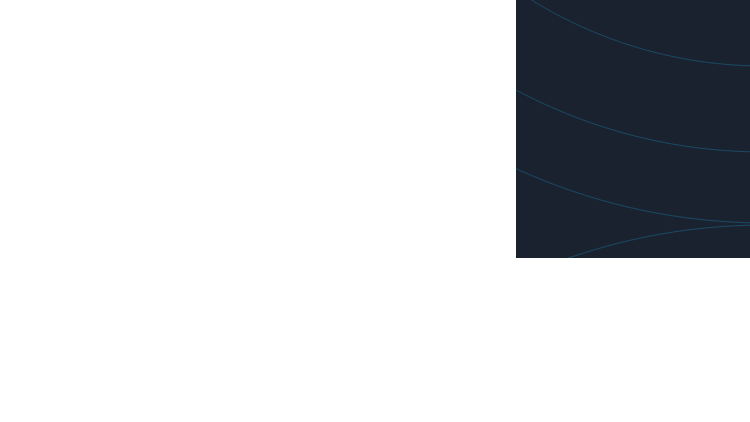What is the purpose of the image?
Provide a detailed answer to the question using information from the image.

The image effectively bridges the discussion on treatment options, reinforcing the message that understanding both extraction and non-extraction therapies is essential before deciding on the best course of treatment.